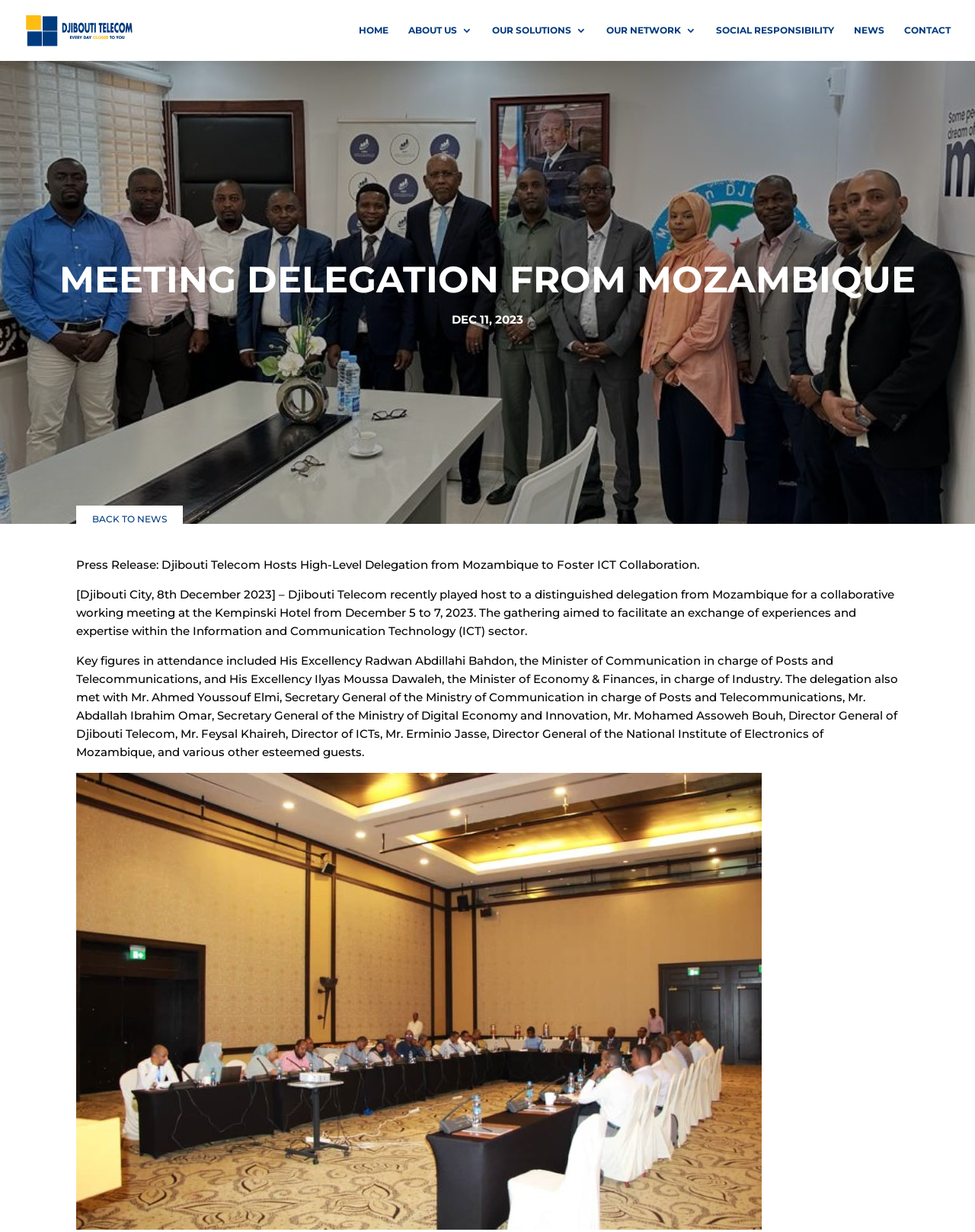Summarize the webpage with a detailed and informative caption.

The webpage appears to be a news article or press release from Djibouti Telecom. At the top, there is a logo of Djibouti Telecom, accompanied by a link to the homepage. Below the logo, there is a navigation menu with links to various sections, including "HOME", "ABOUT US", "OUR SOLUTIONS", "OUR NETWORK", "SOCIAL RESPONSIBILITY", "NEWS", and "CONTACT".

The main content of the page is a news article with a heading "MEETING DELEGATION FROM MOZAMBIQUE". The article is dated "DEC 11, 2023" and has a link to "BACK TO NEWS" above it. The article's title is "Press Release: Djibouti Telecom Hosts High-Level Delegation from Mozambique to Foster ICT Collaboration." The article's content is divided into three paragraphs, describing a meeting between Djibouti Telecom and a delegation from Mozambique to discuss collaboration in the ICT sector. The meeting was attended by several high-ranking officials from both countries.

Below the article, there is a large figure or image, which takes up most of the bottom half of the page. The image has a link associated with it, but the link's text is empty. Overall, the webpage has a simple and clean layout, with a focus on presenting the news article and its accompanying image.